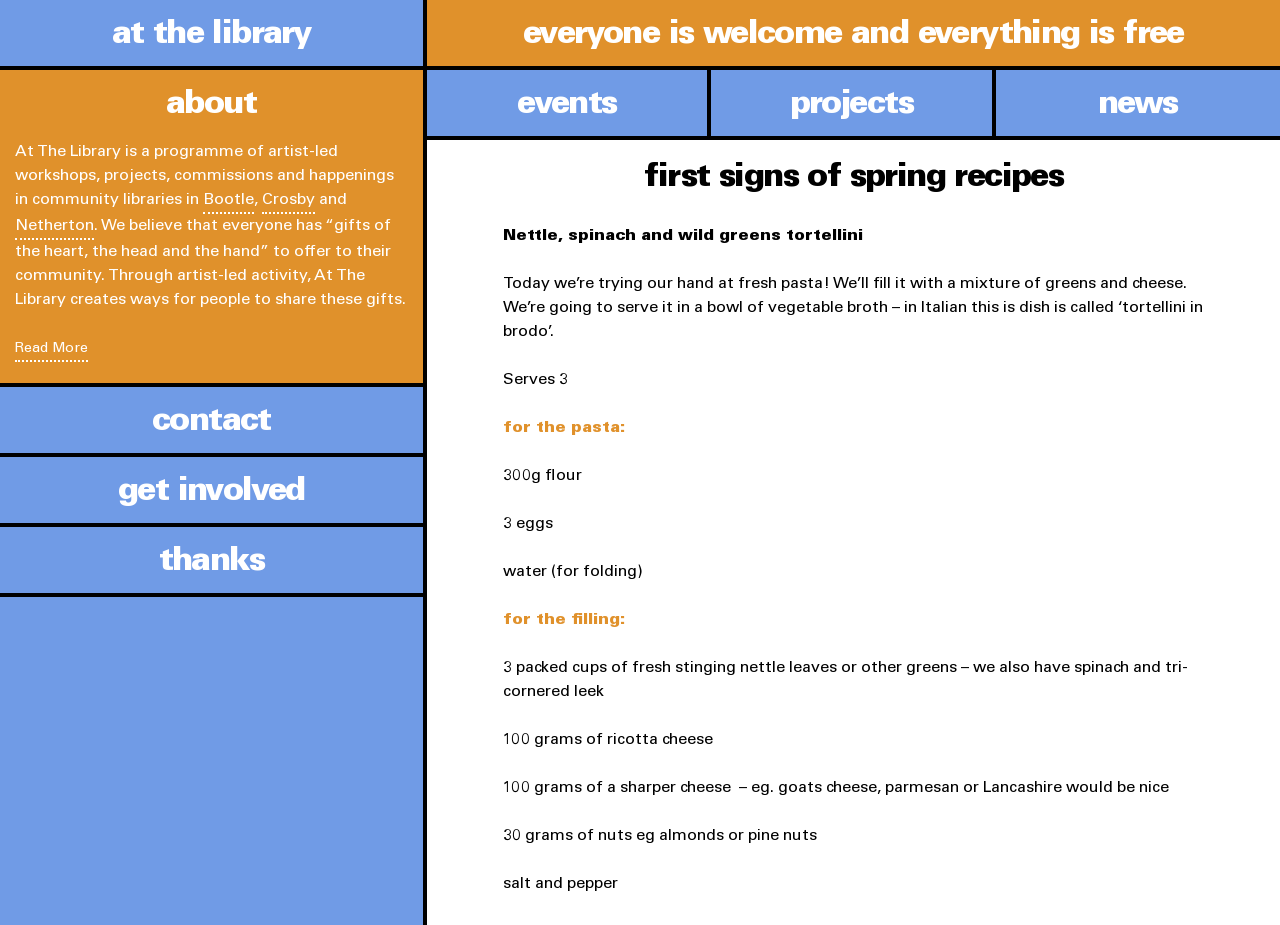Provide the bounding box coordinates for the area that should be clicked to complete the instruction: "Explore By Size".

None